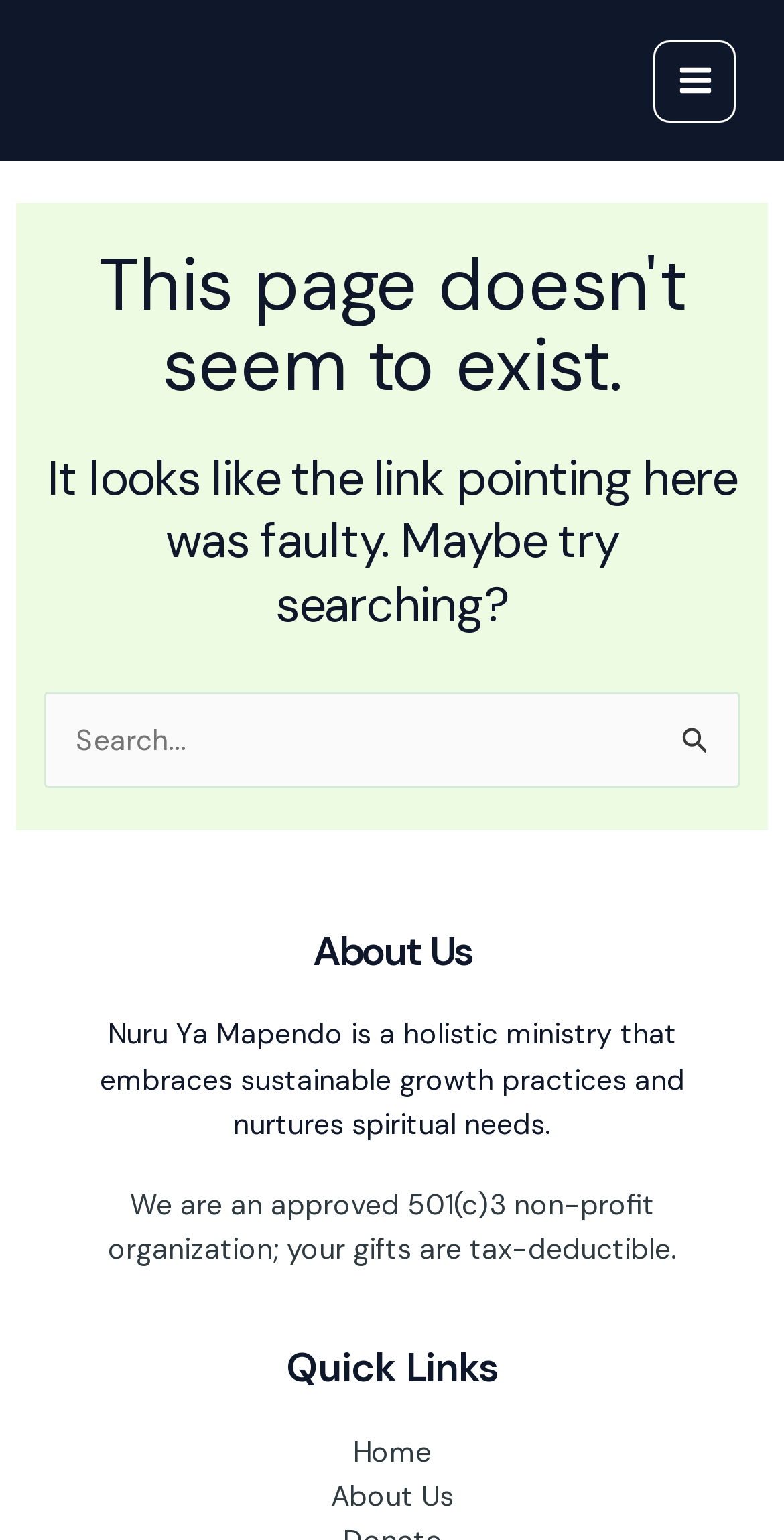Look at the image and write a detailed answer to the question: 
What type of organization is Nuru Ya Mapendo?

The footer section of the webpage mentions that Nuru Ya Mapendo is an approved 501(c)3 non-profit organization, indicating its type.